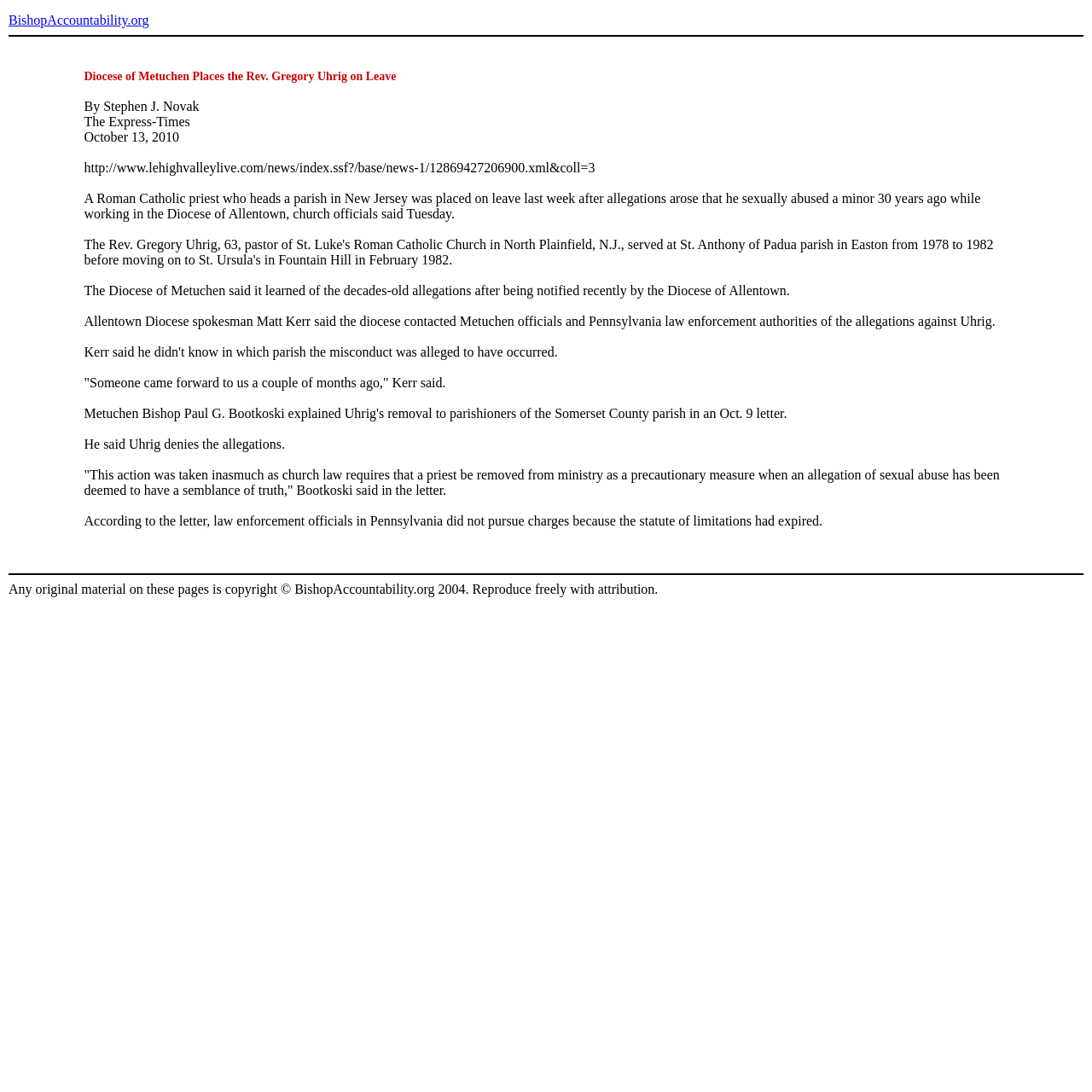In which year did the alleged sexual abuse occur?
Based on the visual, give a brief answer using one word or a short phrase.

30 years ago